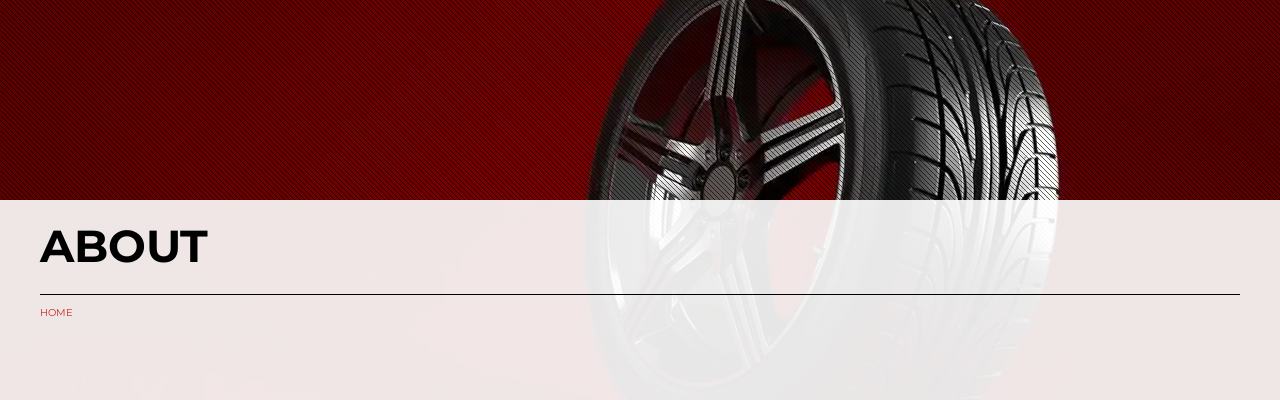Please respond to the question using a single word or phrase:
What is the focus of the TireGrades website?

tire-related products and advice